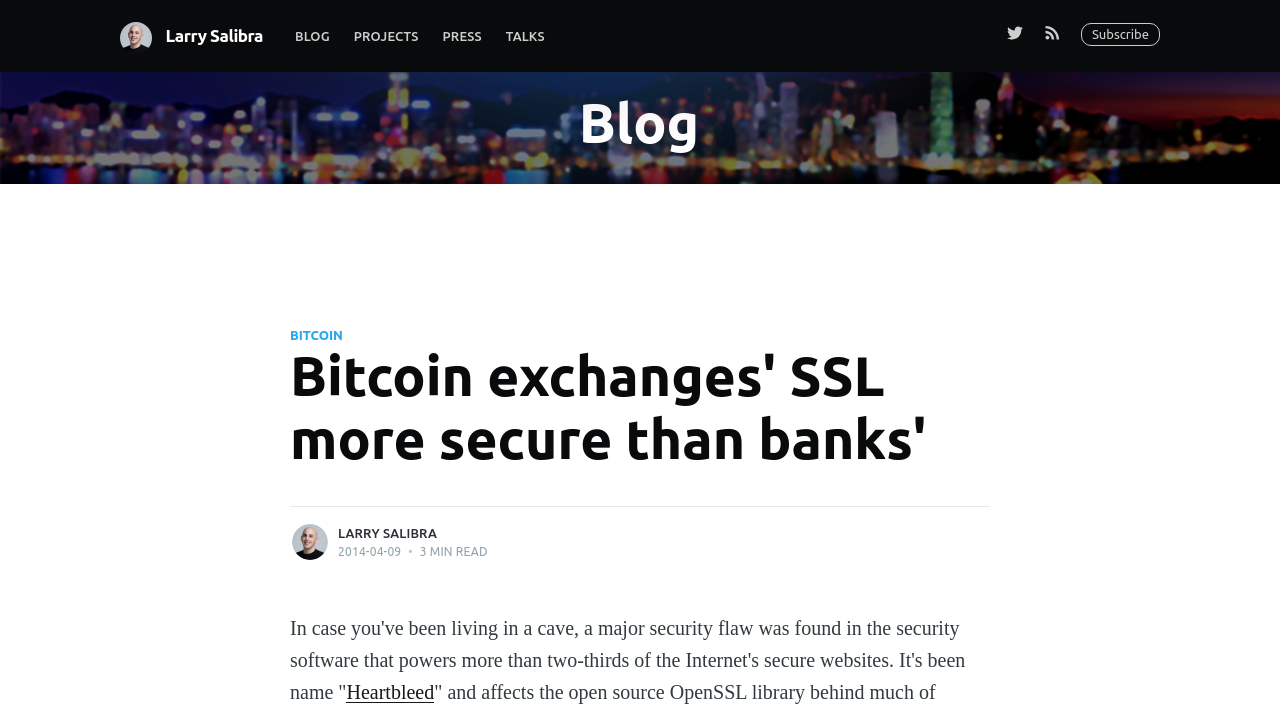Answer the question with a single word or phrase: 
What is the link text next to the Twitter image?

Twitter